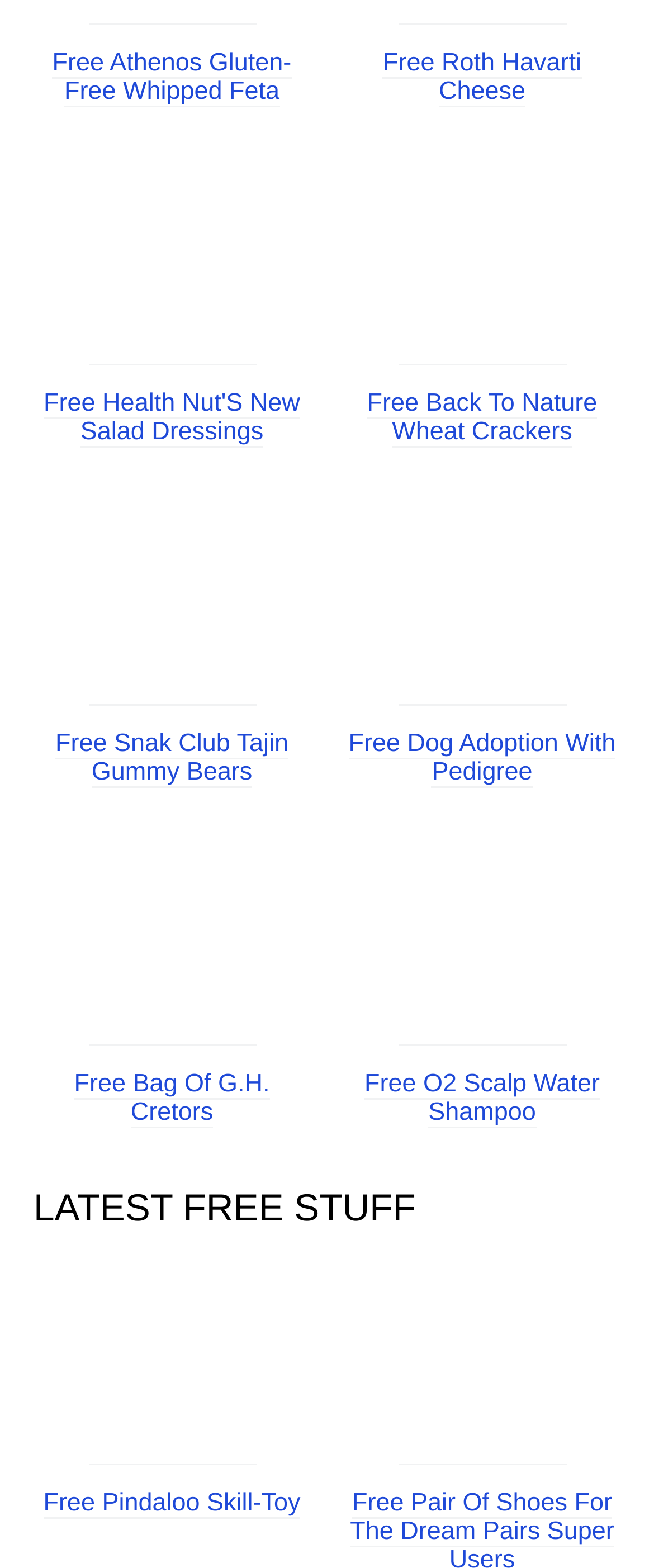Given the content of the image, can you provide a detailed answer to the question?
How many free bags of G.H. Cretors are available?

There are two links with the text 'Free Bag Of G.H. Cretors' on the webpage, which suggests that there are two free bags of G.H. Cretors available.